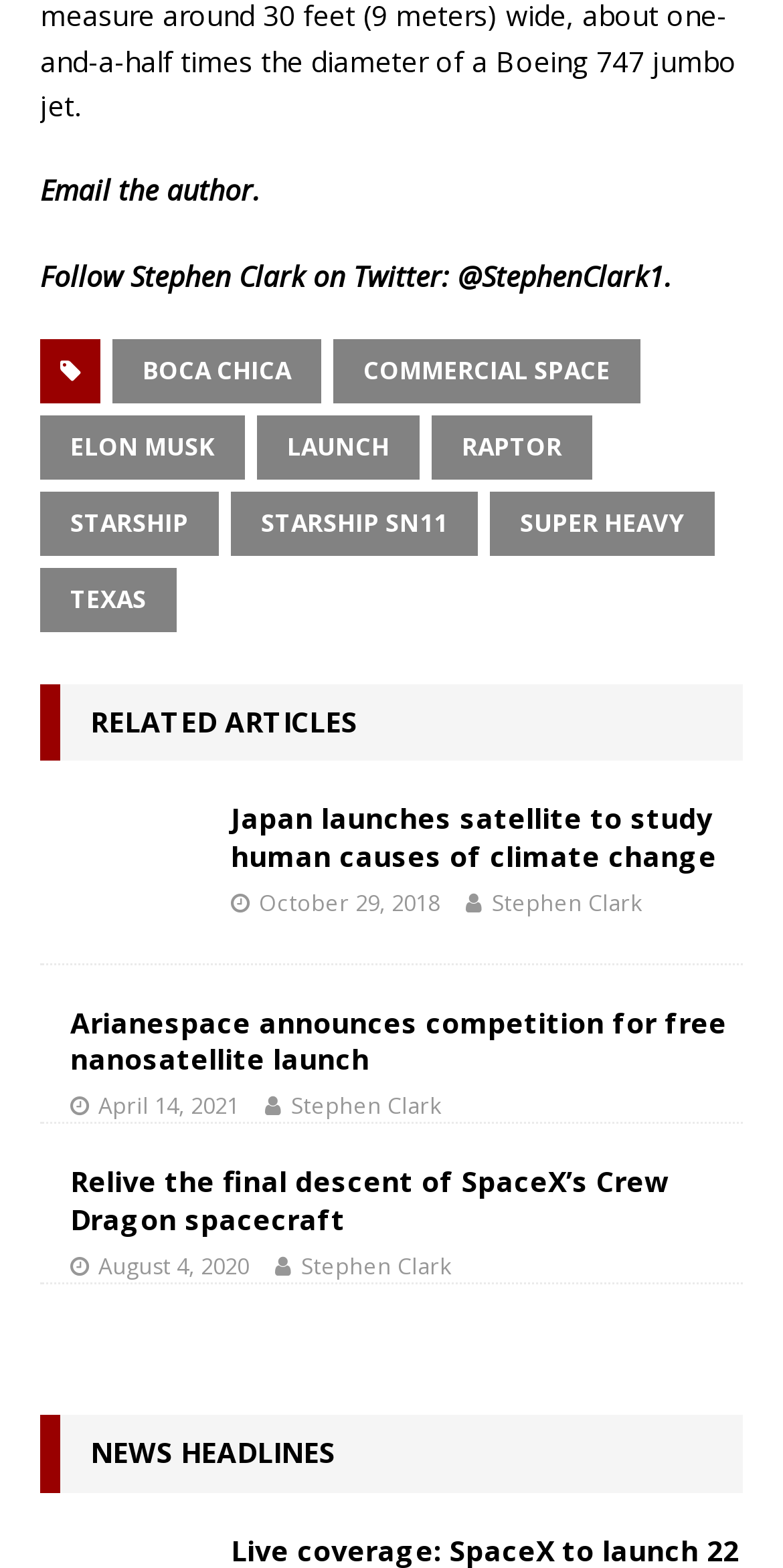Can you find the bounding box coordinates for the element that needs to be clicked to execute this instruction: "Read about Japan launching a satellite to study human causes of climate change"? The coordinates should be given as four float numbers between 0 and 1, i.e., [left, top, right, bottom].

[0.051, 0.511, 0.256, 0.588]